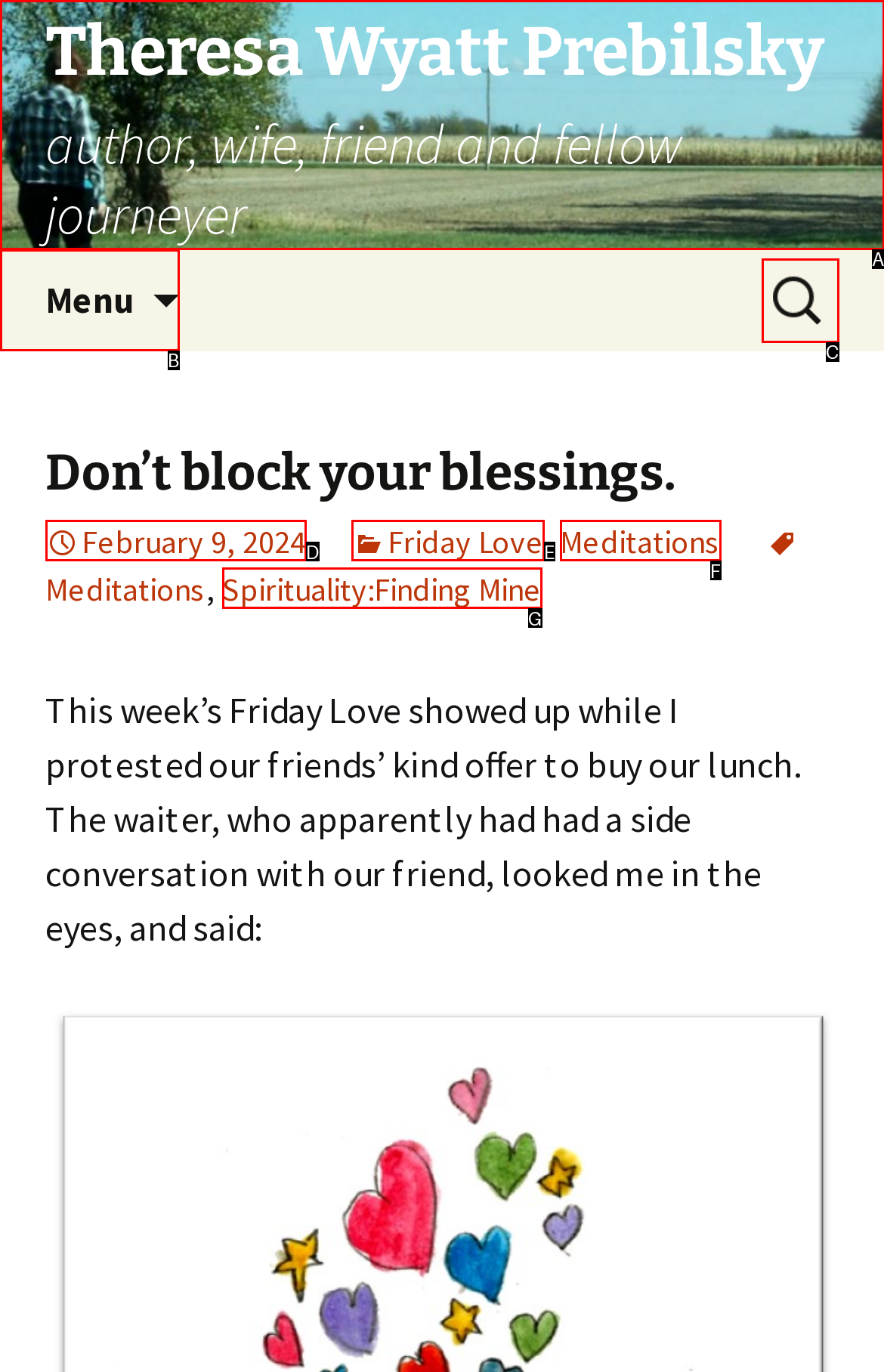Match the HTML element to the given description: February 9, 2024
Indicate the option by its letter.

D